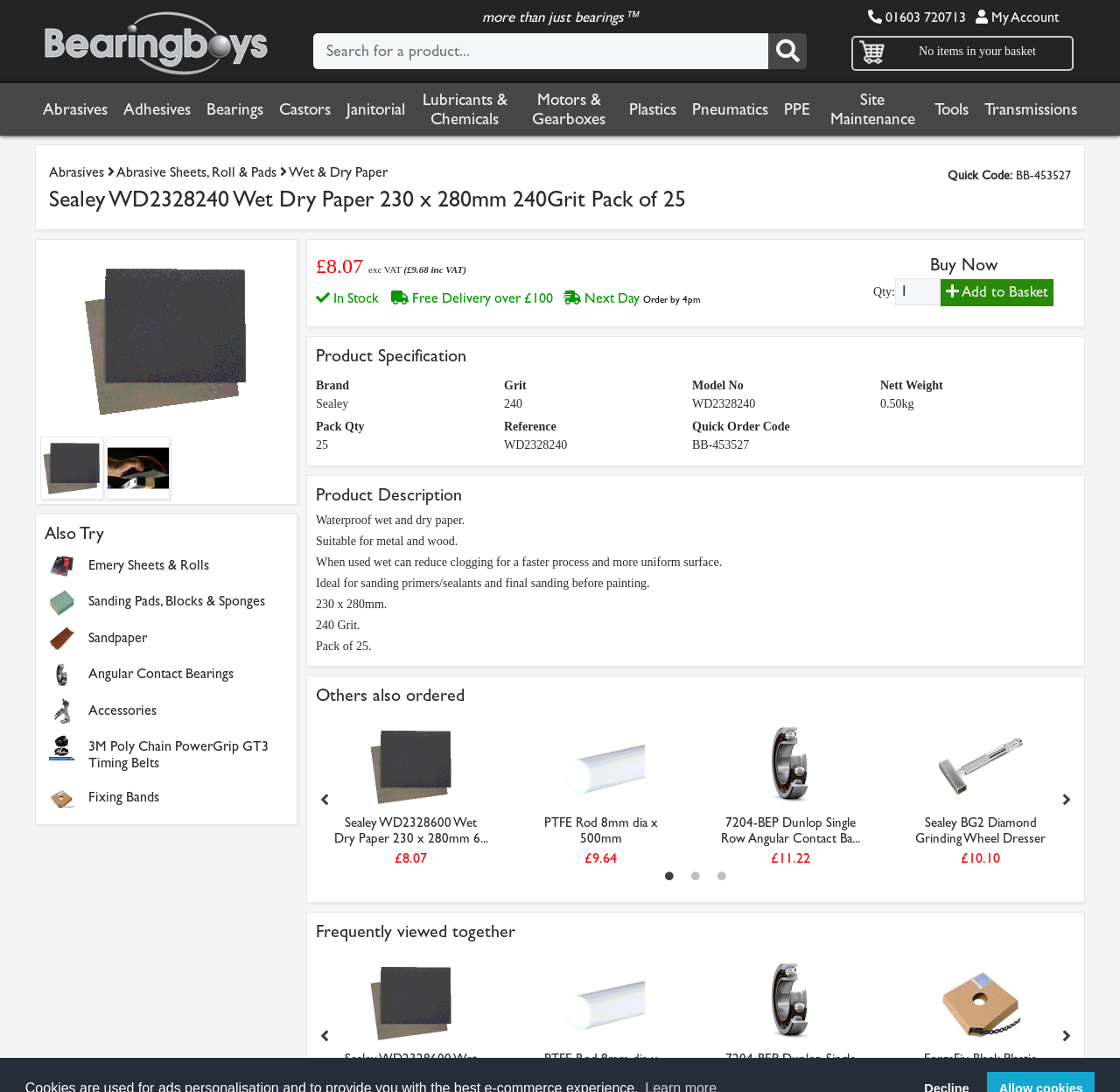Based on the element description: "Angular Contact Bearings", identify the UI element and provide its bounding box coordinates. Use four float numbers between 0 and 1, [left, top, right, bottom].

[0.079, 0.609, 0.209, 0.624]